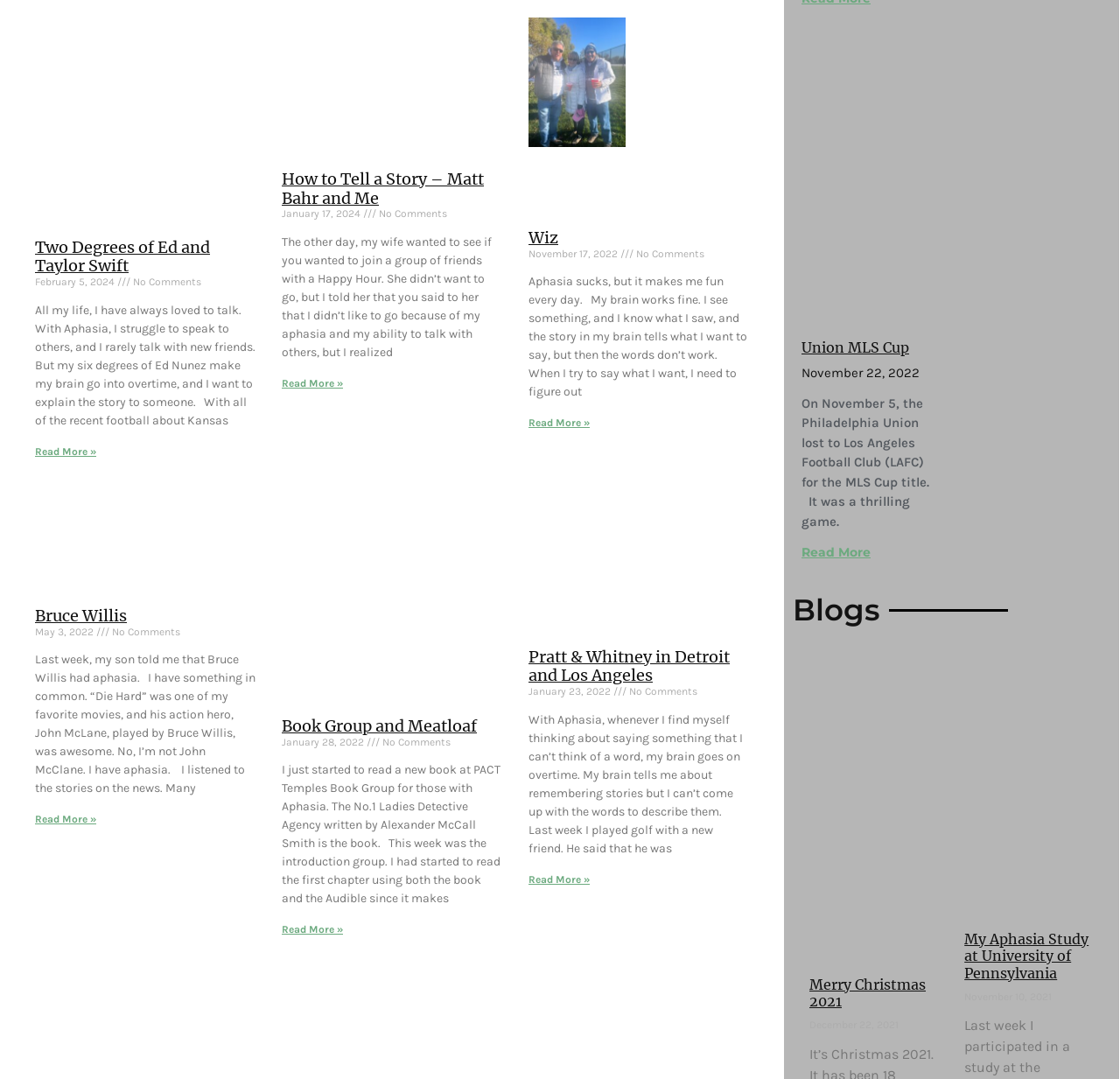Please identify the bounding box coordinates of the area that needs to be clicked to follow this instruction: "Click the 'BOOK A DEMO' button".

None